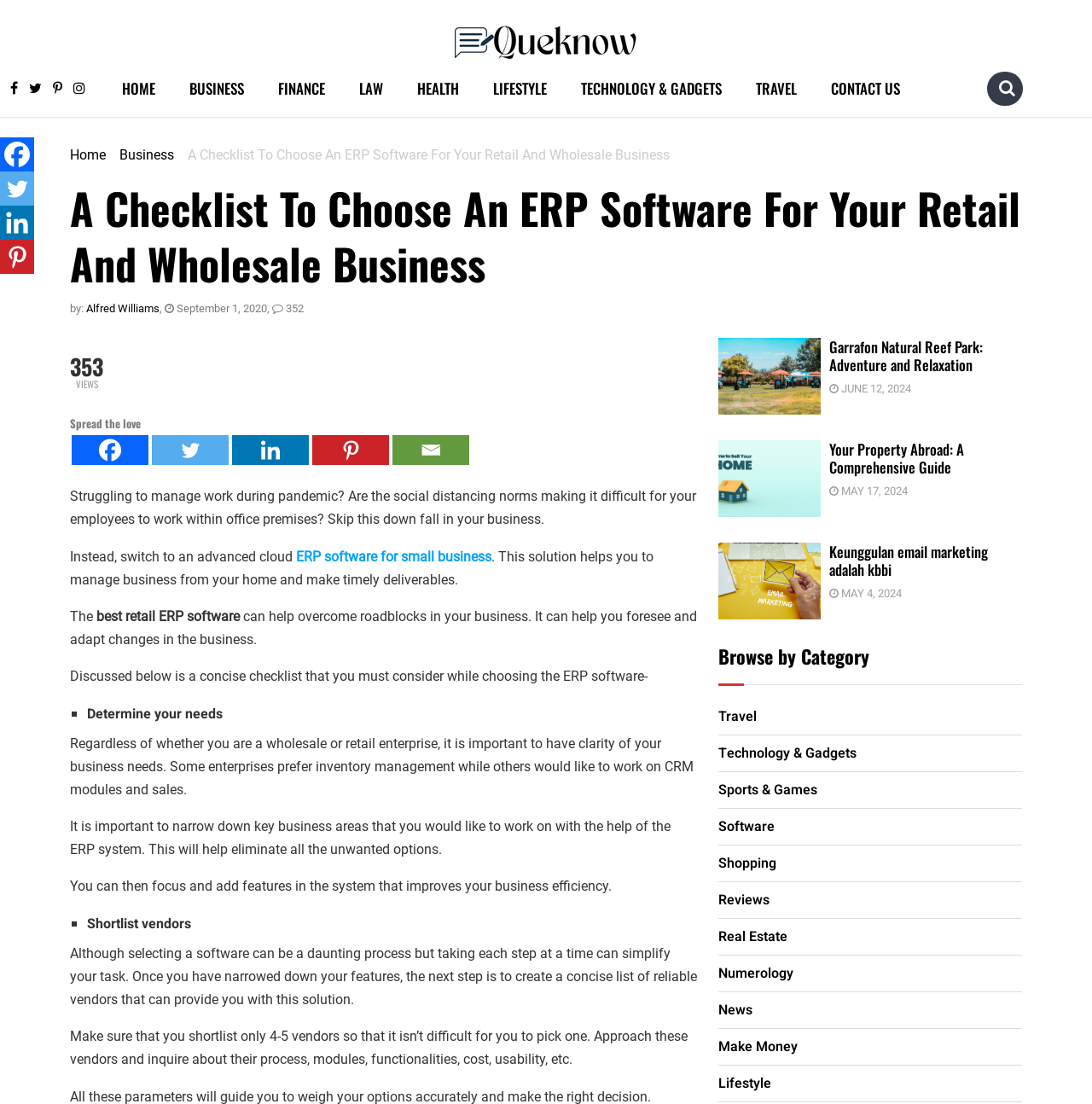Identify the bounding box coordinates for the region to click in order to carry out this instruction: "Share on Facebook". Provide the coordinates using four float numbers between 0 and 1, formatted as [left, top, right, bottom].

[0.066, 0.394, 0.136, 0.421]